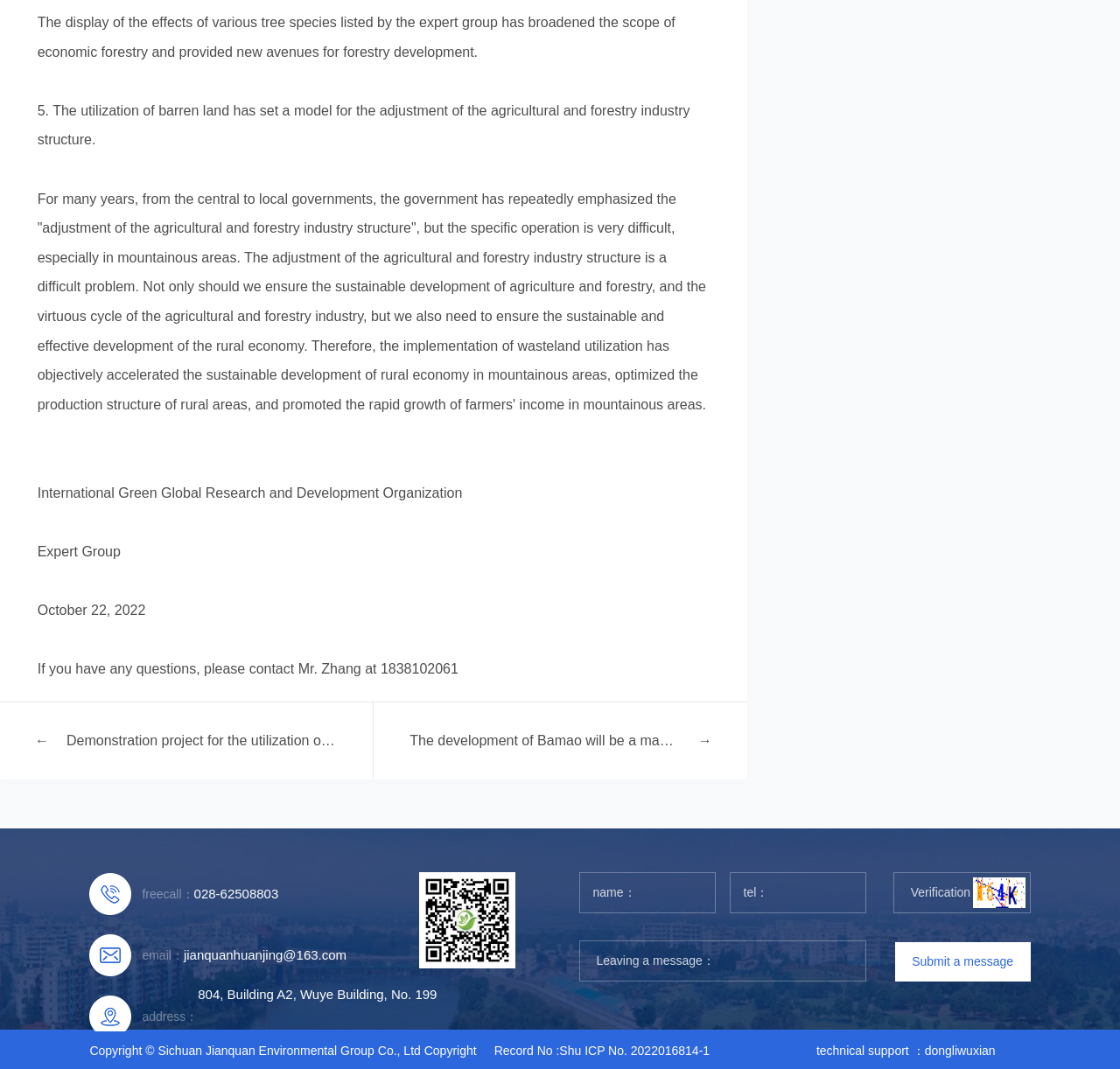Please locate the clickable area by providing the bounding box coordinates to follow this instruction: "Click the link to Shu ICP No. 2022016814-1".

[0.499, 0.976, 0.634, 0.989]